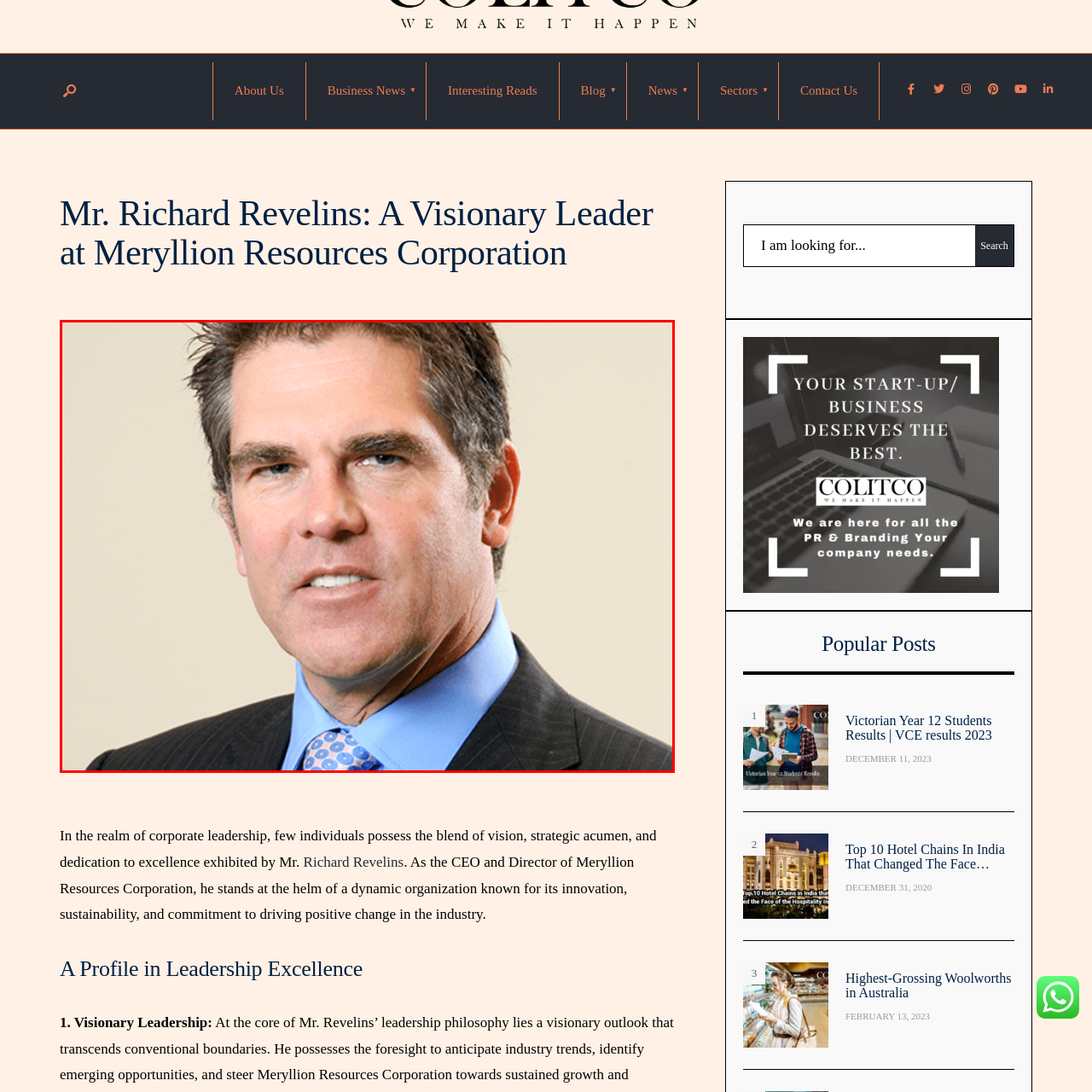What is Mr. Revelins recognized for in the corporate realm?
Observe the image marked by the red bounding box and generate a detailed answer to the question.

The caption states that Mr. Revelins is recognized for driving innovation and sustainability at Meryllion Resources, contributing significantly to positive changes in the industry, indicating his achievements in the corporate realm.